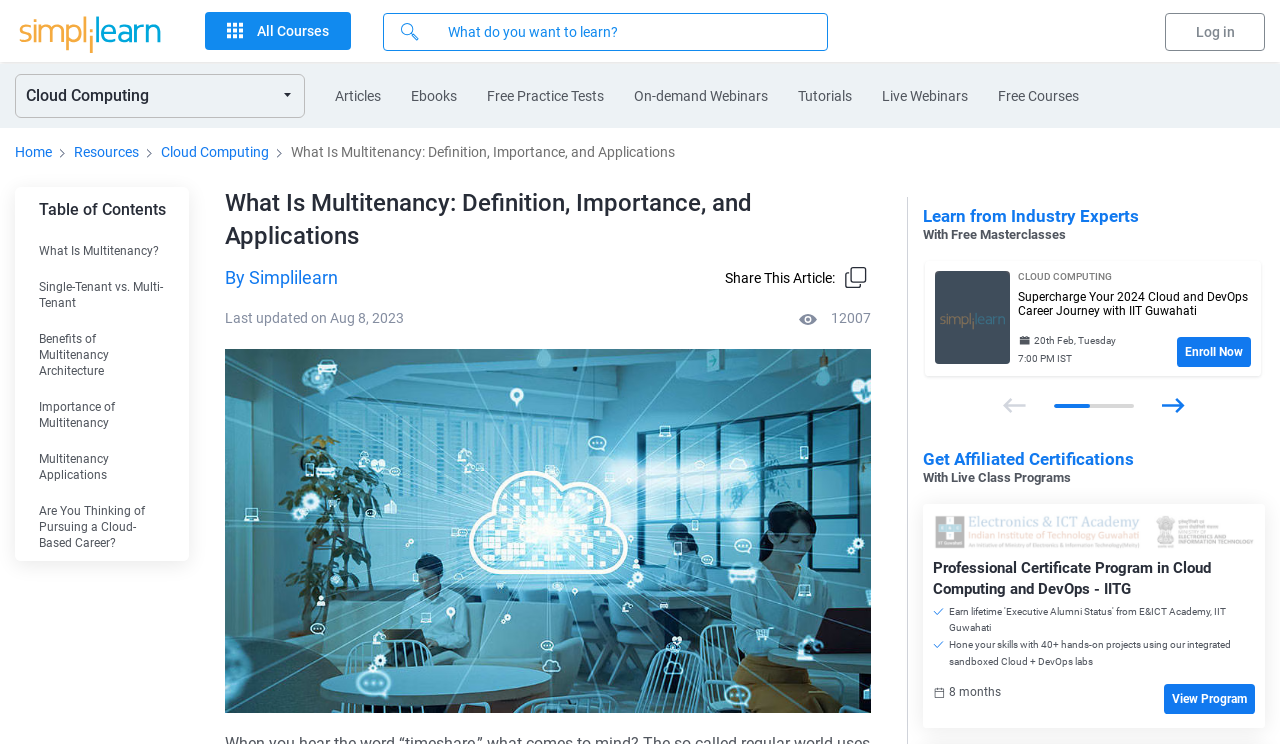Please find the bounding box coordinates of the element that you should click to achieve the following instruction: "View Jahrestagungen". The coordinates should be presented as four float numbers between 0 and 1: [left, top, right, bottom].

None